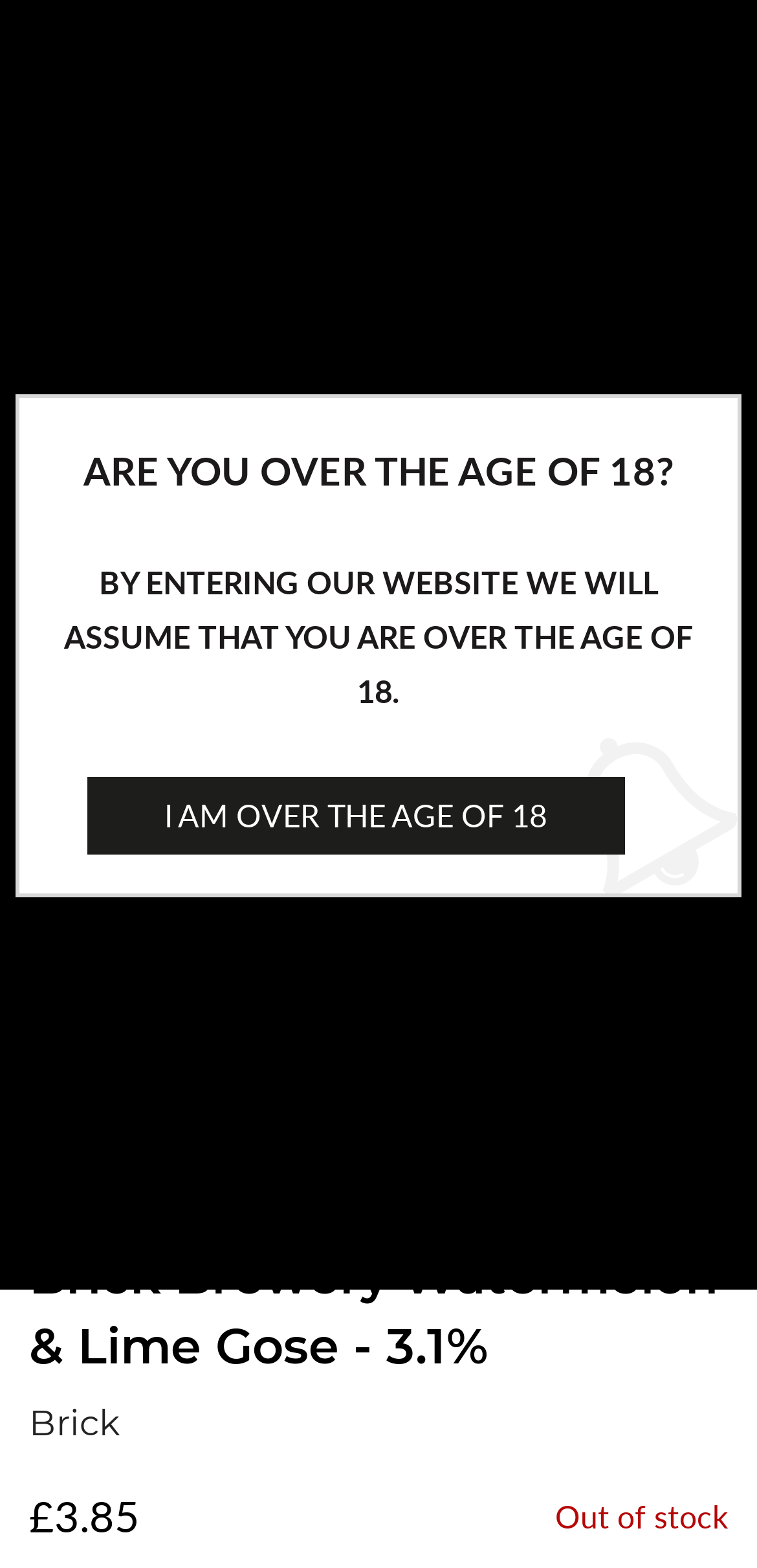Is the beer in stock?
Provide a comprehensive and detailed answer to the question.

I found the answer by looking at the webpage content, specifically the section that displays the availability of the beer. The text 'SOLD OUT' and 'Out of stock' clearly indicate that the beer is not in stock.